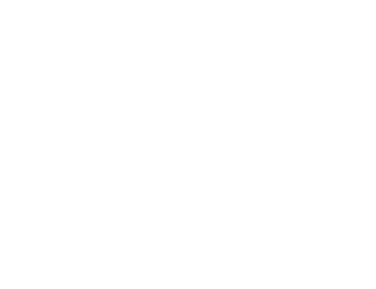Generate an elaborate caption for the given image.

The image serves as an illustration for the content related to the "For 2021 First Quarter Ministry" report, which discusses updates and achievements within the ministry. This engaging visual element complements the related text, enhancing the reader's understanding and interest. The report is likely aimed at participants and supporters of the ministry, summarizing key points and developments. The accompanying heading emphasizes the report’s significance, inviting readers to engage further with the ministry's activities from the first quarter of 2021.